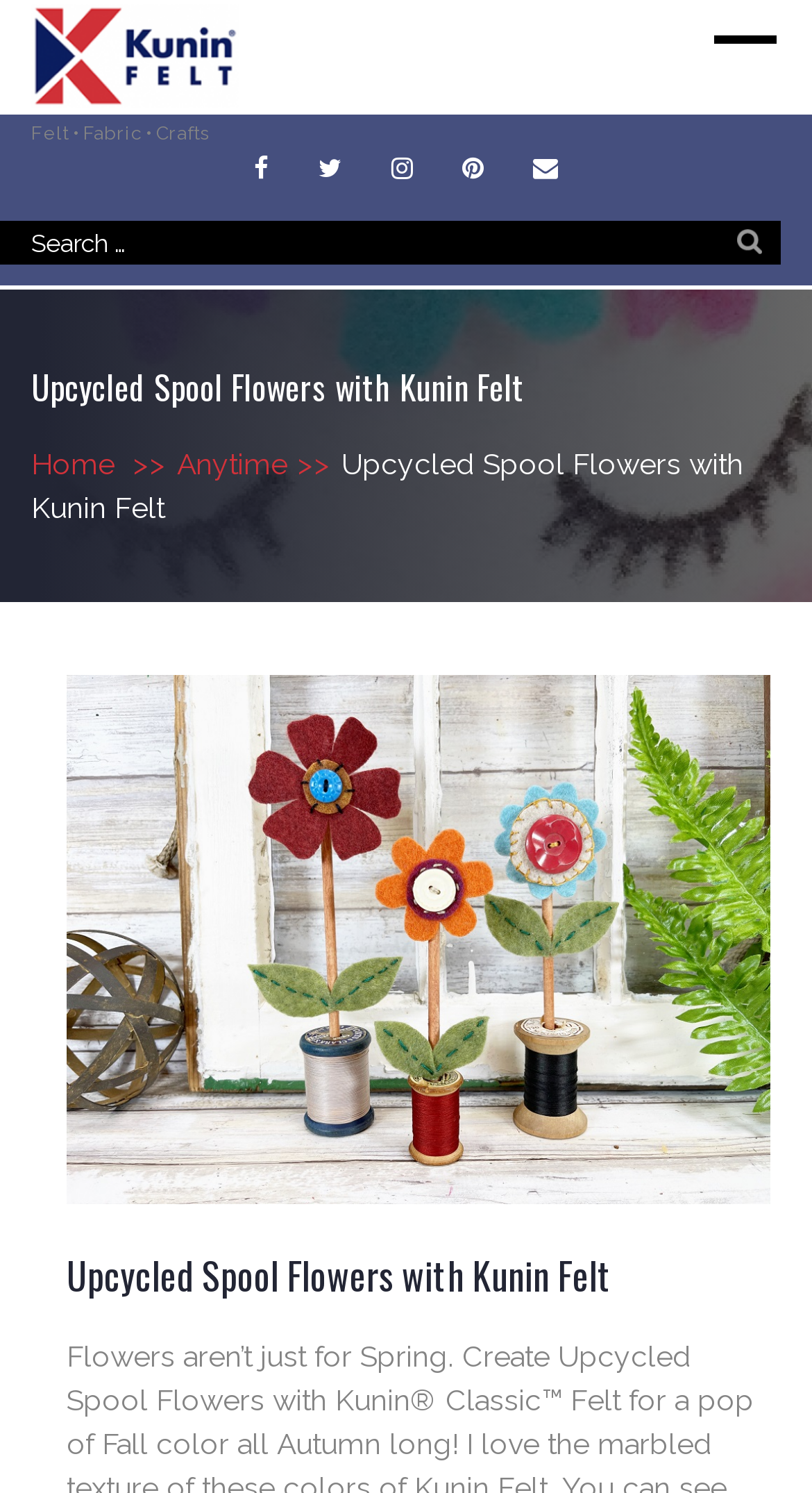Please provide a brief answer to the question using only one word or phrase: 
What is the purpose of the search bar?

To search for products